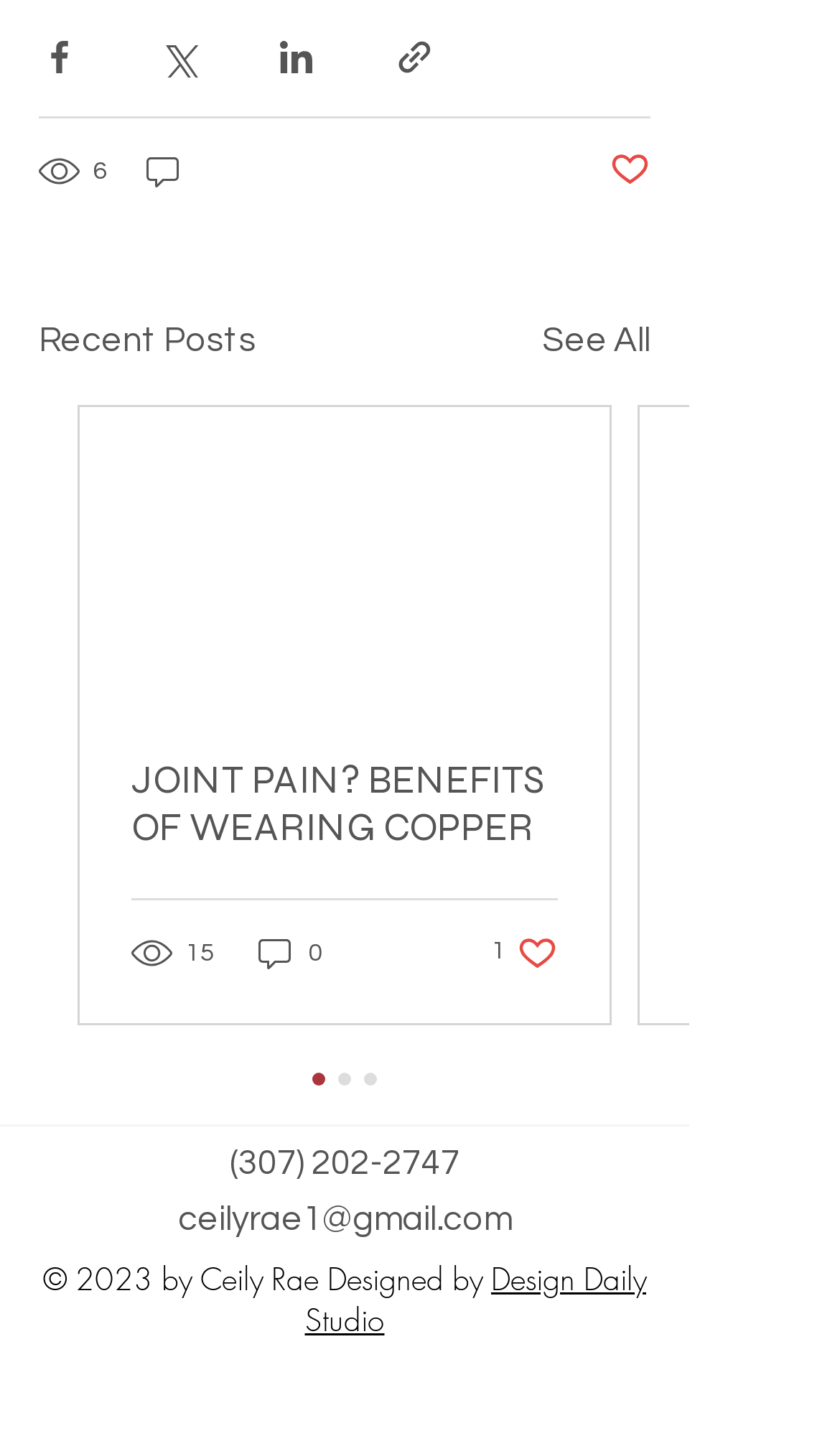What is the purpose of the buttons at the top?
Please look at the screenshot and answer in one word or a short phrase.

Share posts